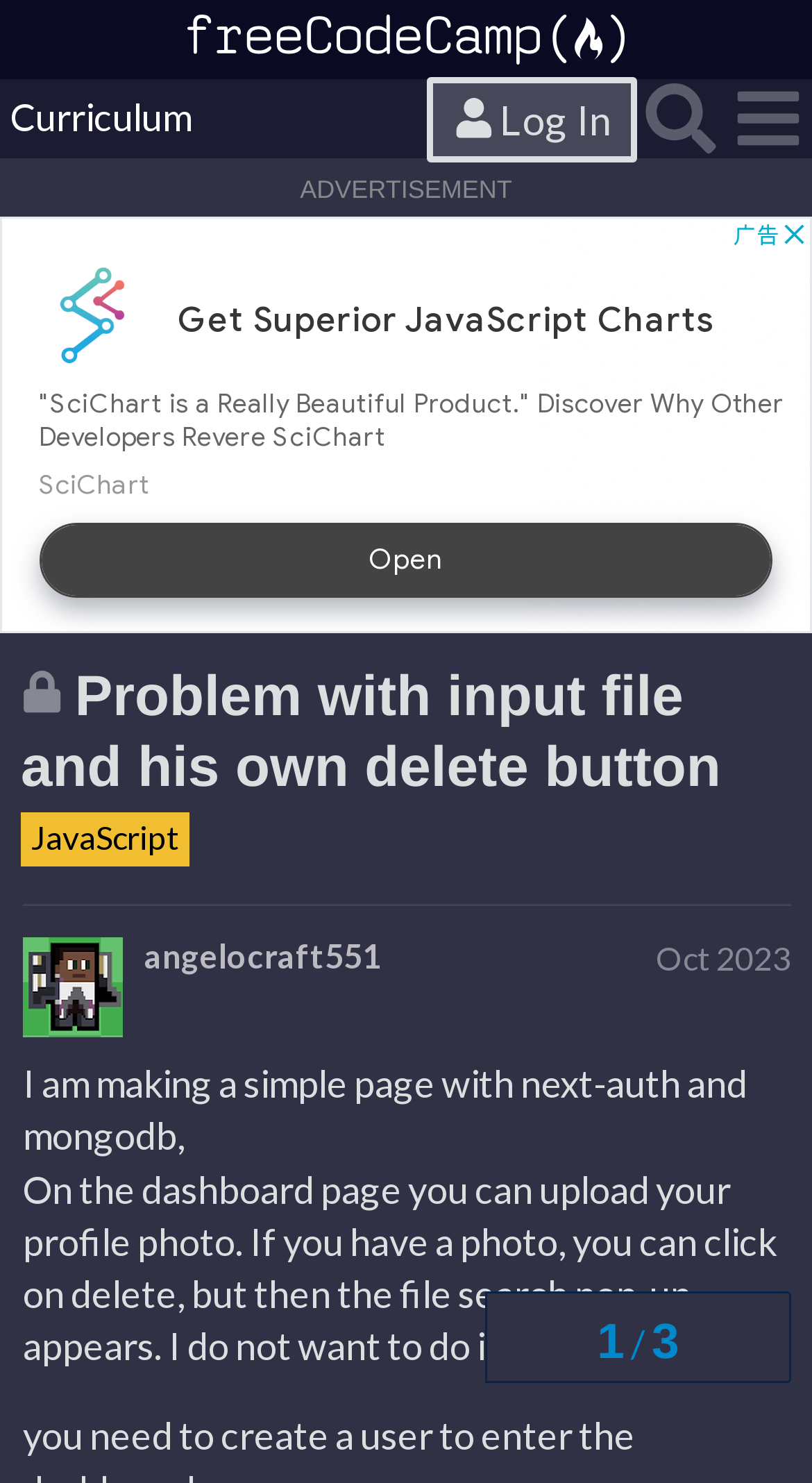Give a one-word or short phrase answer to the question: 
How many buttons are in the top navigation bar?

3